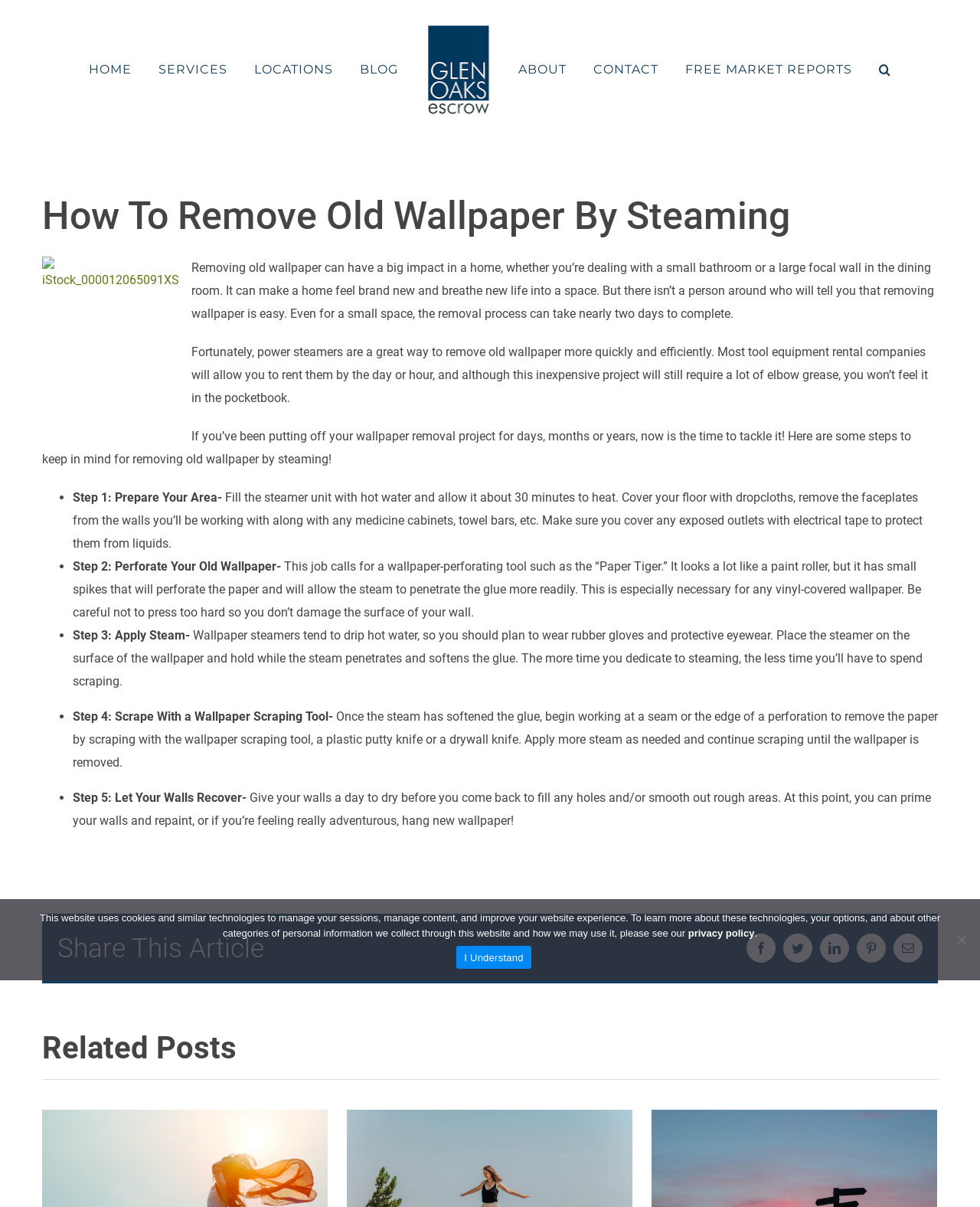Determine the main heading of the webpage and generate its text.

How To Remove Old Wallpaper By Steaming